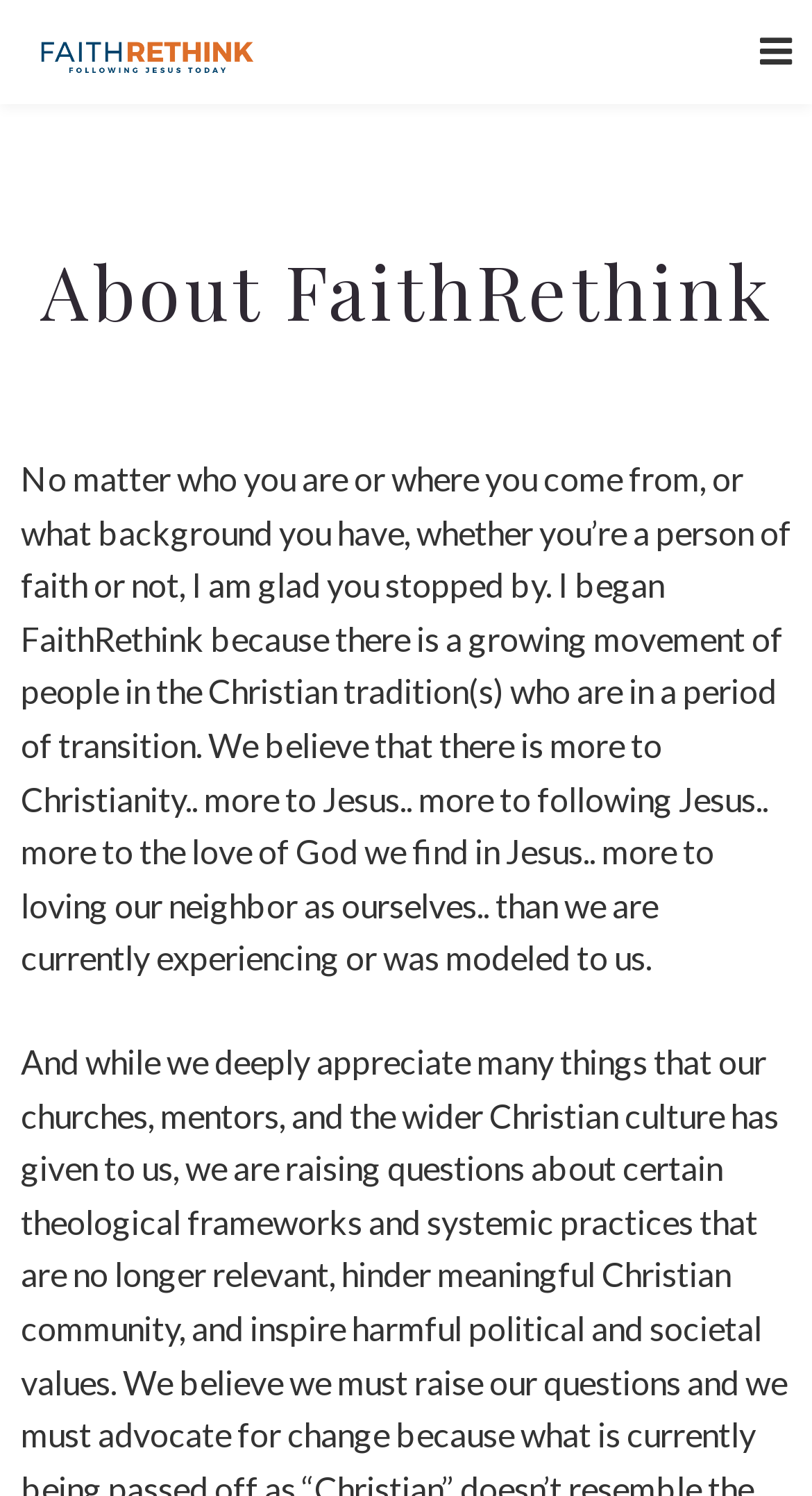Predict the bounding box of the UI element based on the description: "alt="Faith Rethink" title="Faith Rethink"". The coordinates should be four float numbers between 0 and 1, formatted as [left, top, right, bottom].

[0.026, 0.021, 0.336, 0.047]